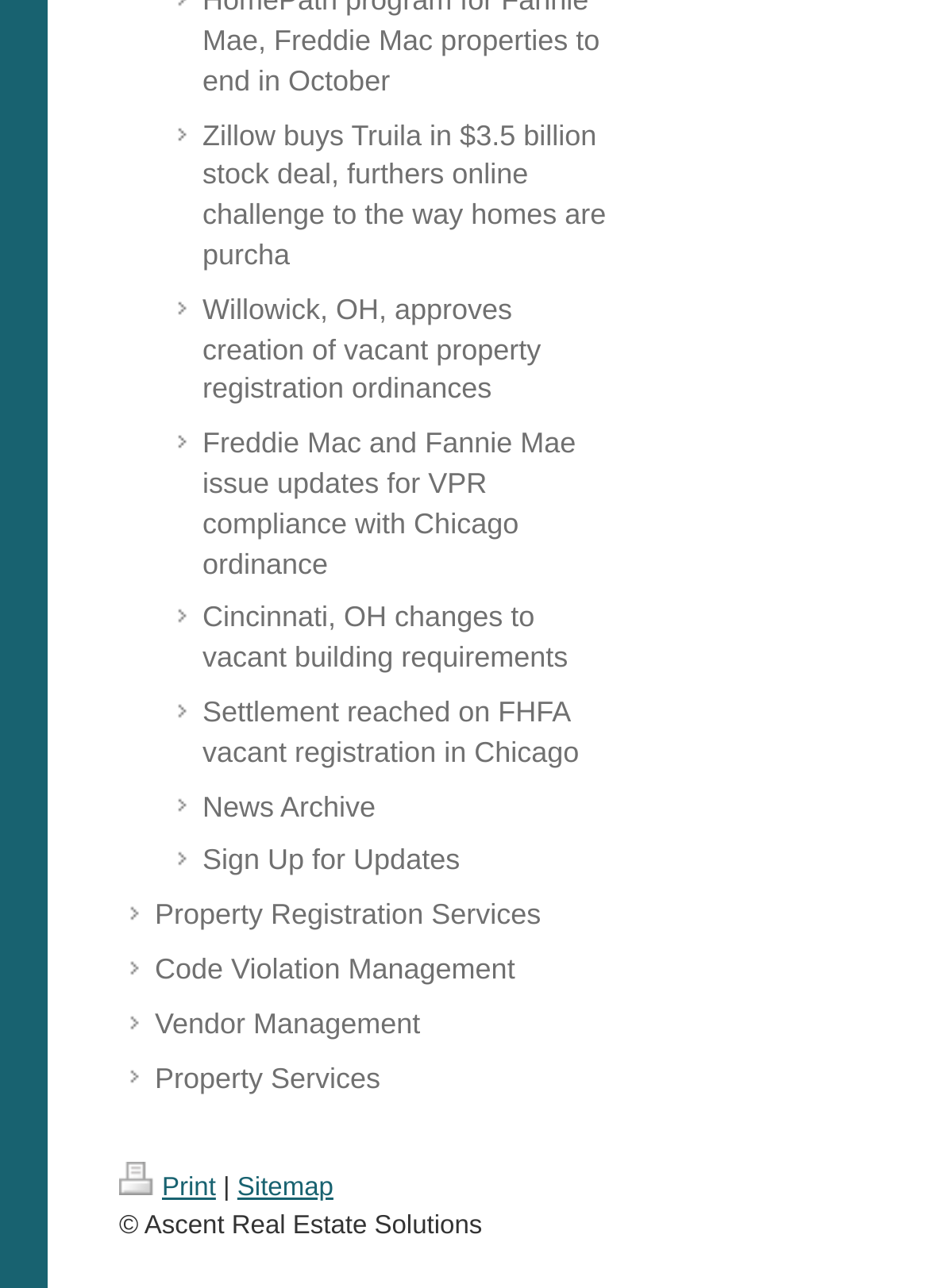What is the copyright information at the bottom?
Offer a detailed and full explanation in response to the question.

I looked at the bottom of the webpage and found the copyright information, which is '© Ascent Real Estate Solutions'.